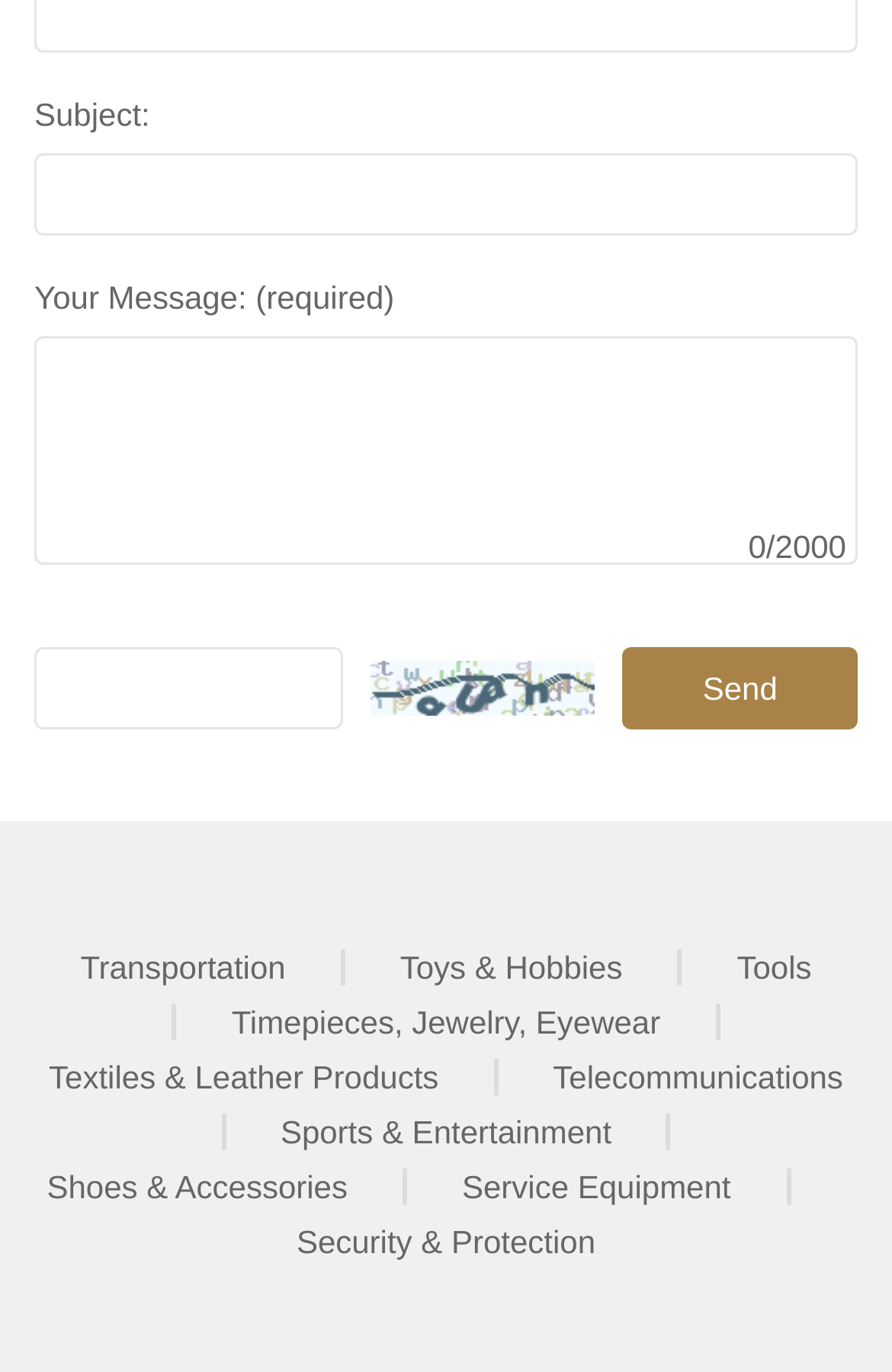What is the purpose of the 'Send' button?
Offer a detailed and full explanation in response to the question.

The 'Send' button is likely used to send a message or submit a form, as it is located below the message textbox and is a common convention in web design.